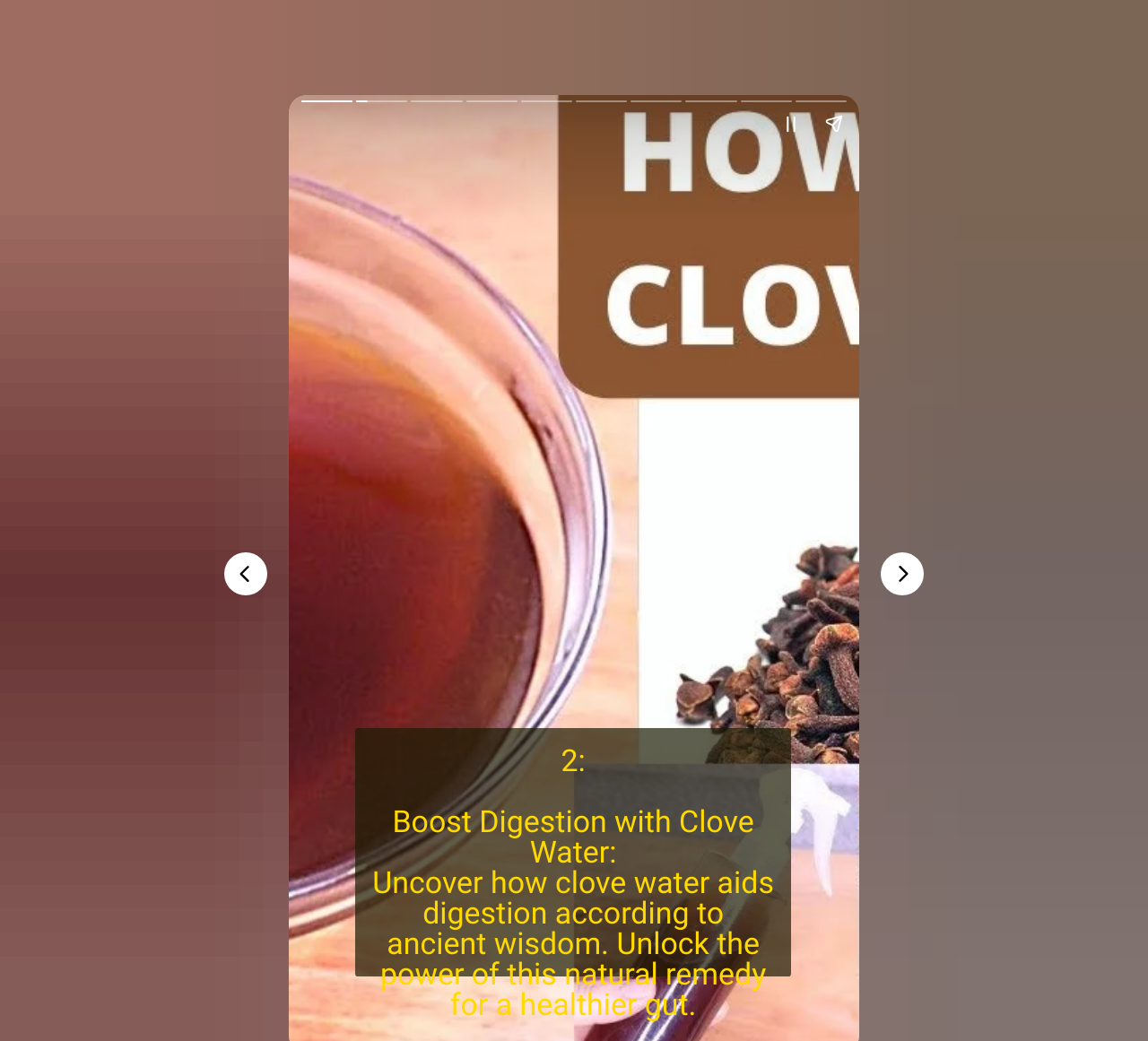Answer the question with a single word or phrase: 
How many buttons are there in the top section?

Two